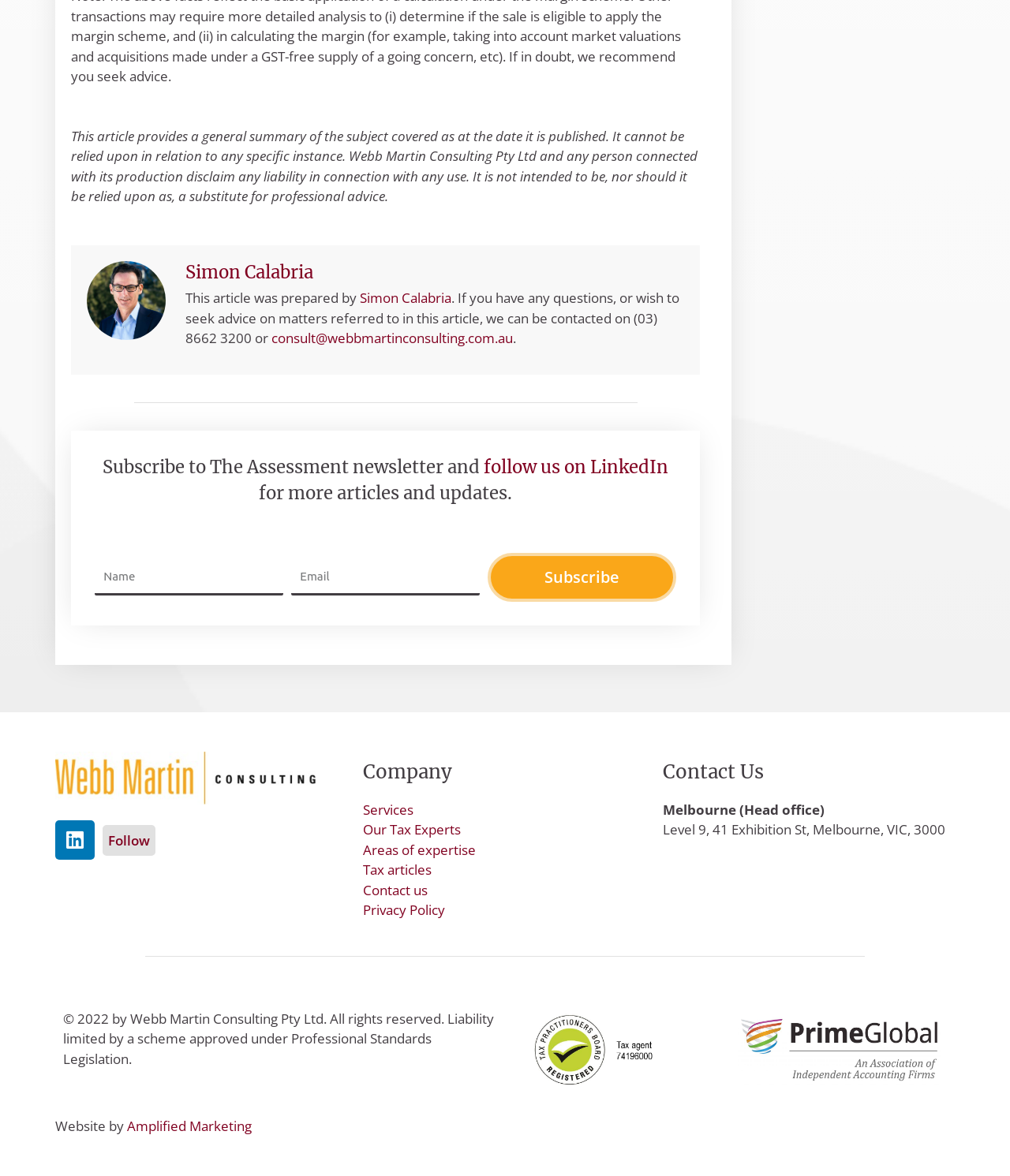Please indicate the bounding box coordinates for the clickable area to complete the following task: "Follow Webb Martin Consulting on LinkedIn". The coordinates should be specified as four float numbers between 0 and 1, i.e., [left, top, right, bottom].

[0.479, 0.388, 0.662, 0.407]